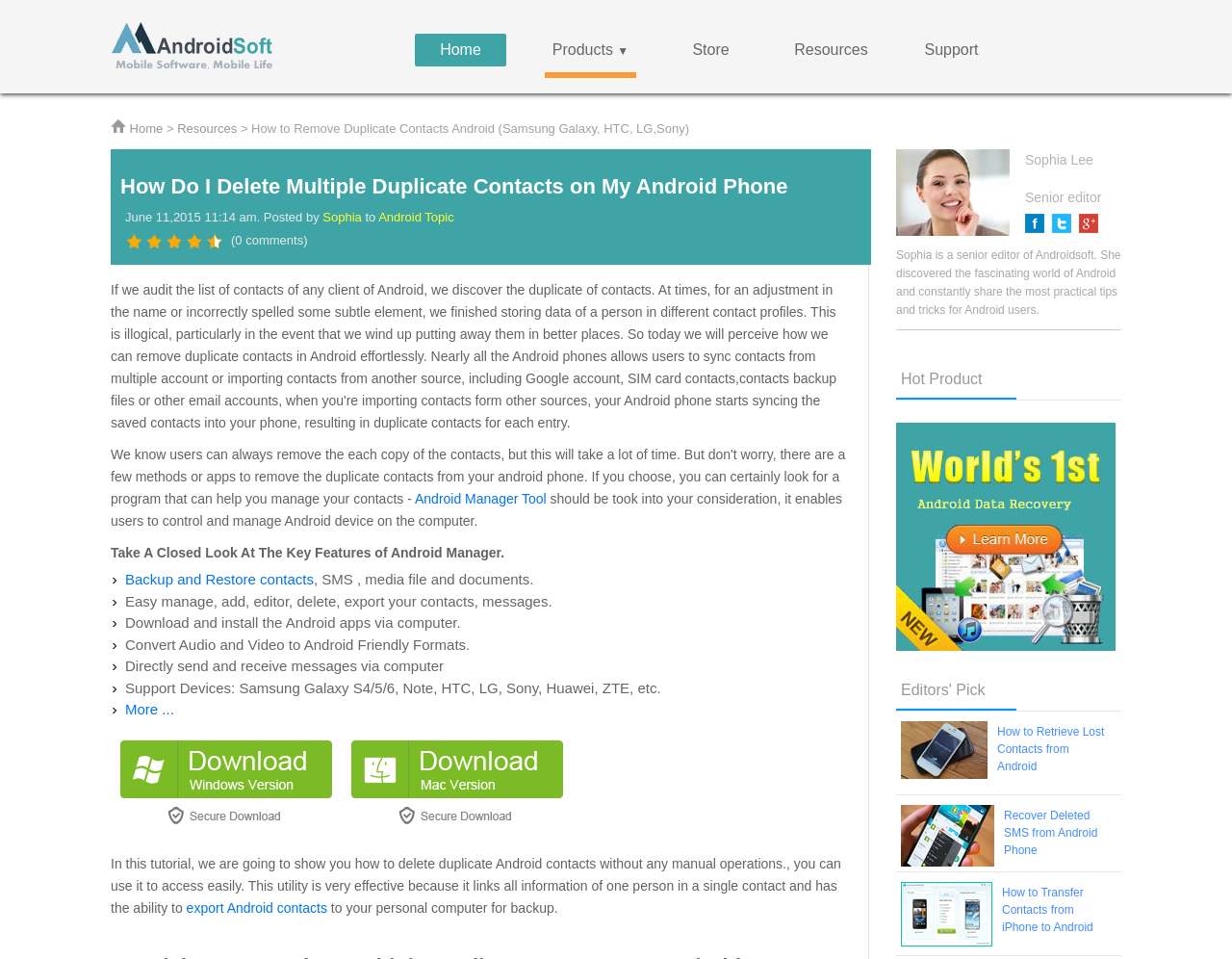Can you determine the bounding box coordinates of the area that needs to be clicked to fulfill the following instruction: "Click the 'export Android contacts' link"?

[0.151, 0.939, 0.266, 0.955]